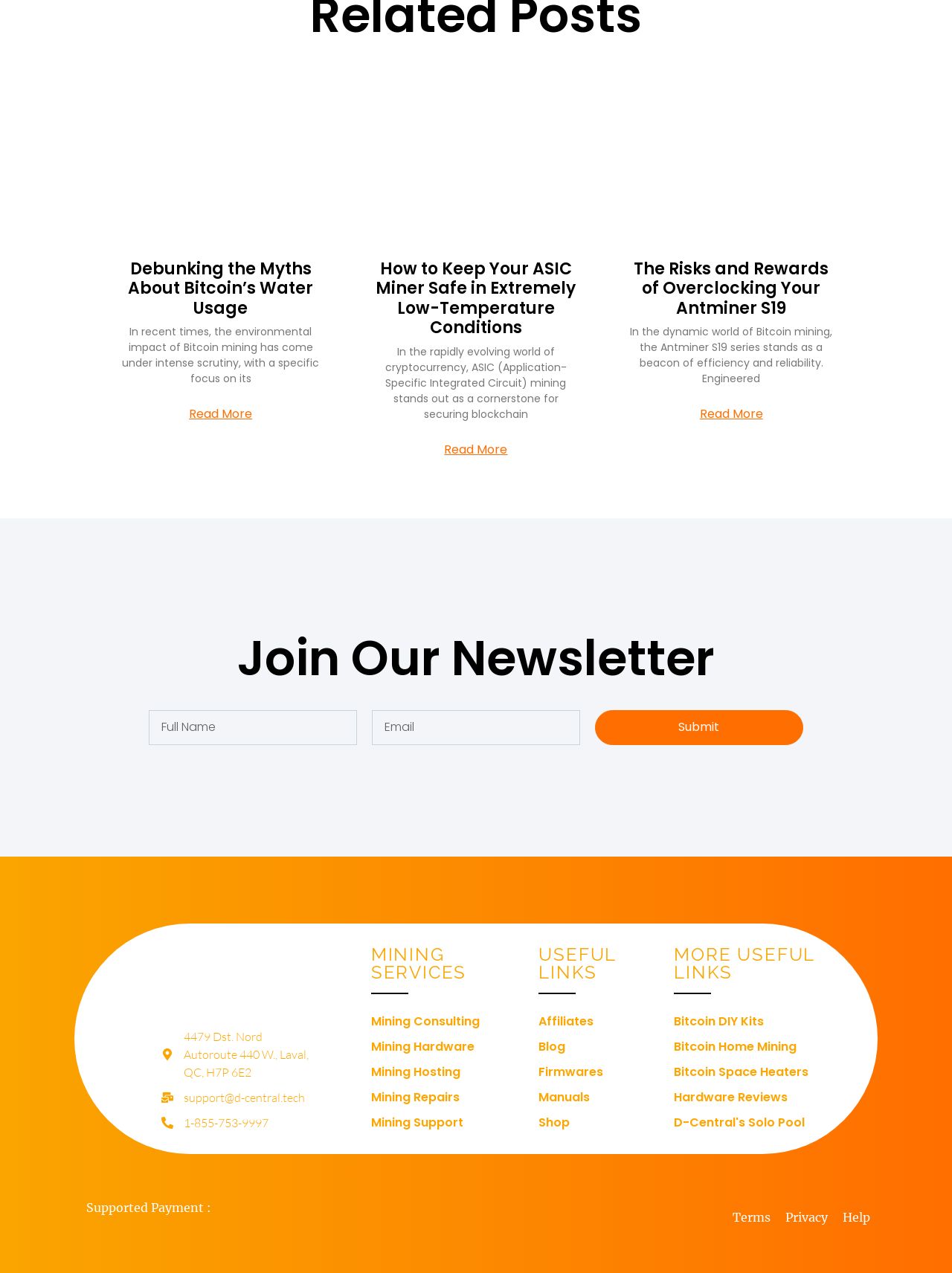Please find and report the bounding box coordinates of the element to click in order to perform the following action: "View the Terms page". The coordinates should be expressed as four float numbers between 0 and 1, in the format [left, top, right, bottom].

[0.77, 0.949, 0.809, 0.963]